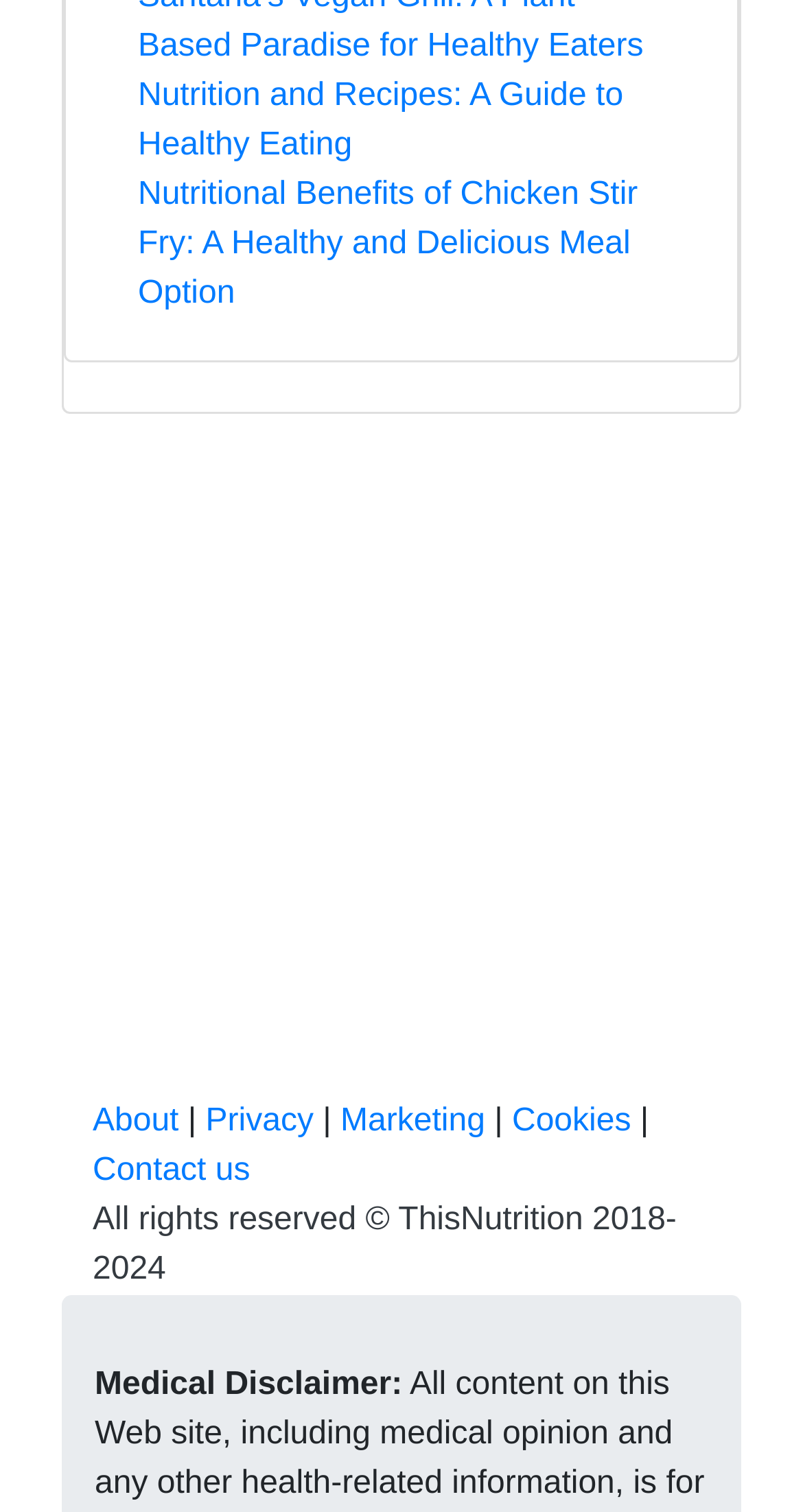What is the title of the second link?
Provide a well-explained and detailed answer to the question.

The second link on the webpage has the text 'Nutritional Benefits of Chicken Stir Fry: A Healthy and Delicious Meal Option', which suggests that the title of this link is 'Nutritional Benefits of Chicken Stir Fry'.